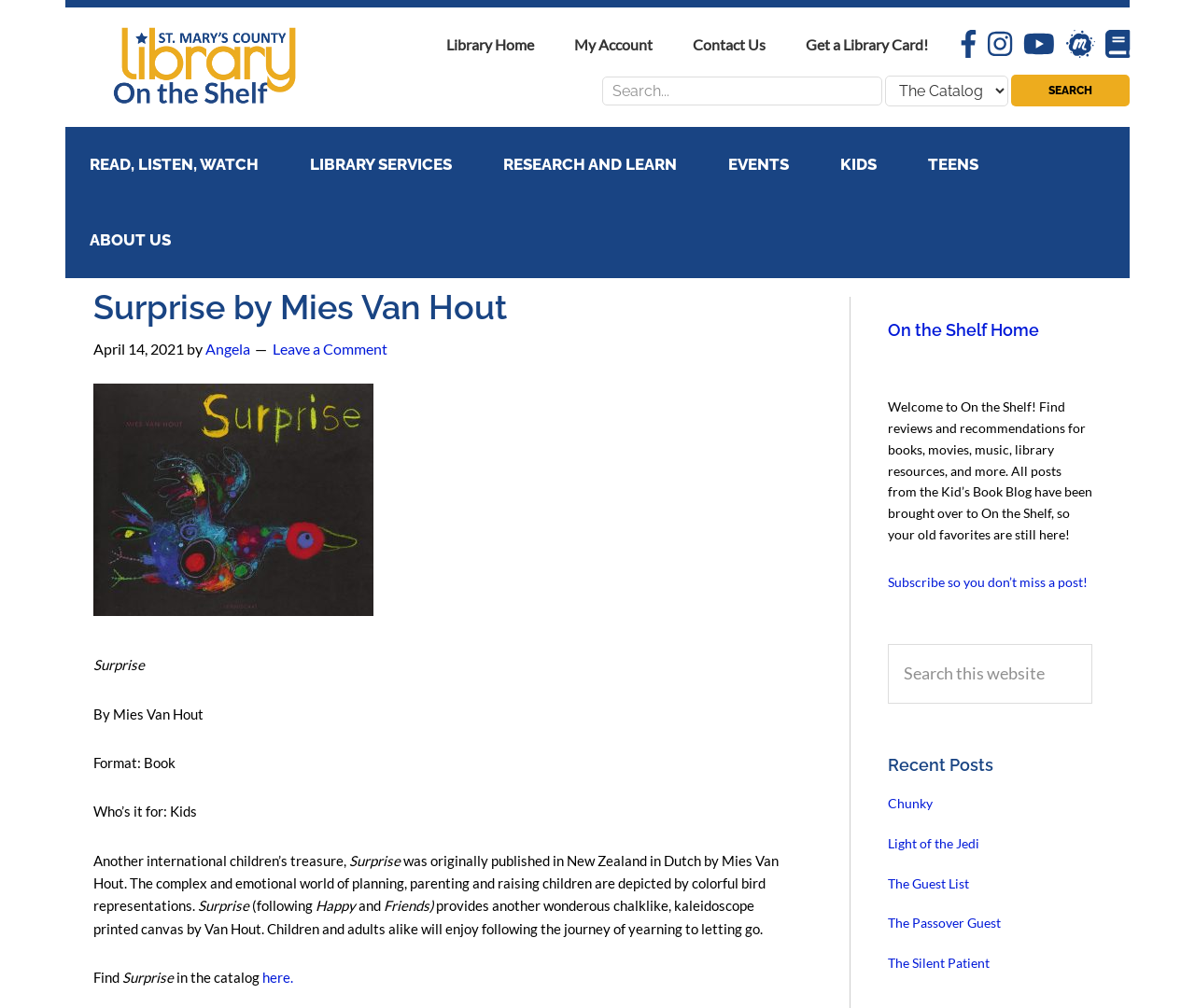Look at the image and give a detailed response to the following question: Who is the author of this book?

The author of the book can be found in the heading 'Surprise by Mies Van Hout' which is located at the top of the webpage, and also in the text 'By Mies Van Hout' which is located below the title of the book.